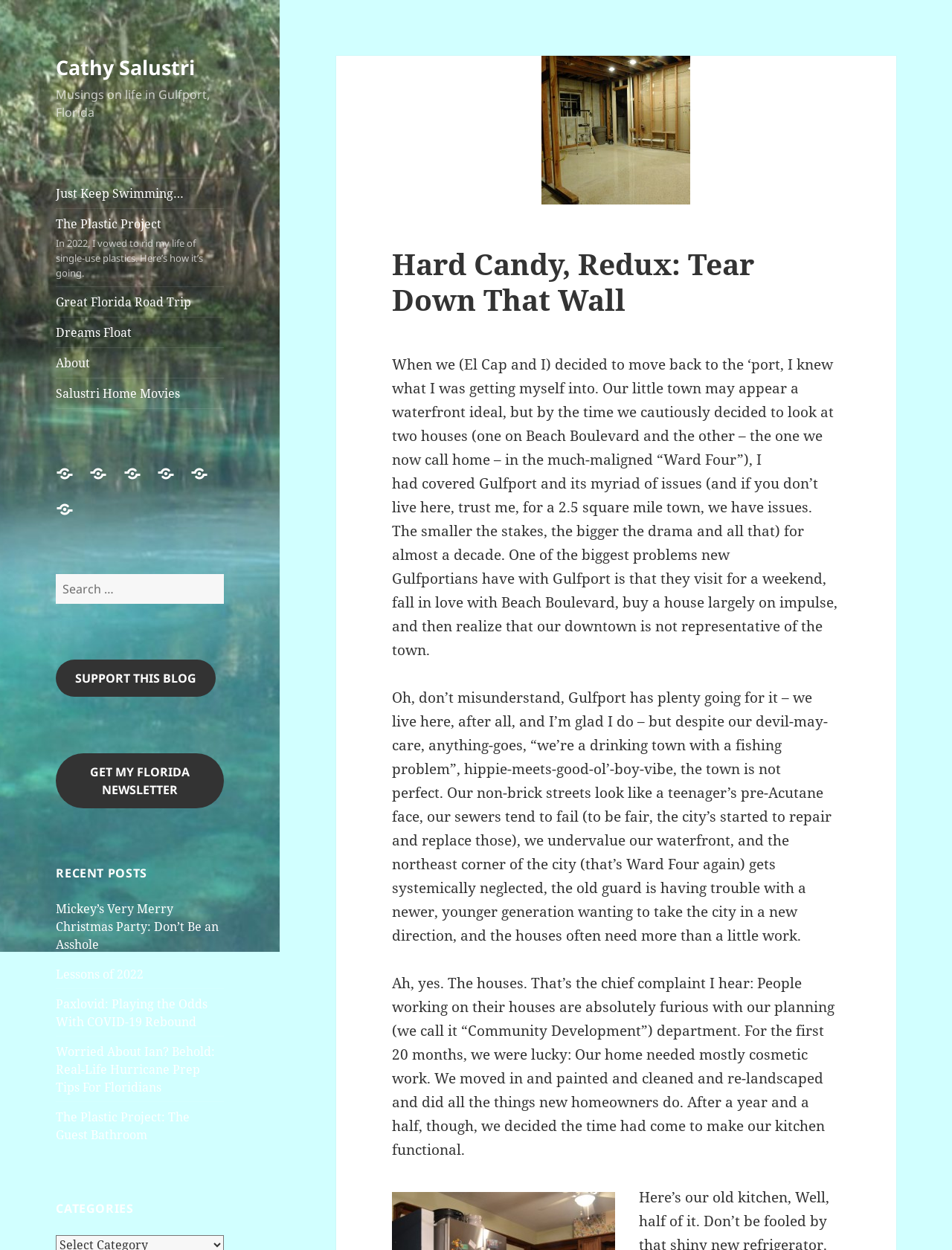Using the description: "About", determine the UI element's bounding box coordinates. Ensure the coordinates are in the format of four float numbers between 0 and 1, i.e., [left, top, right, bottom].

[0.2, 0.372, 0.237, 0.4]